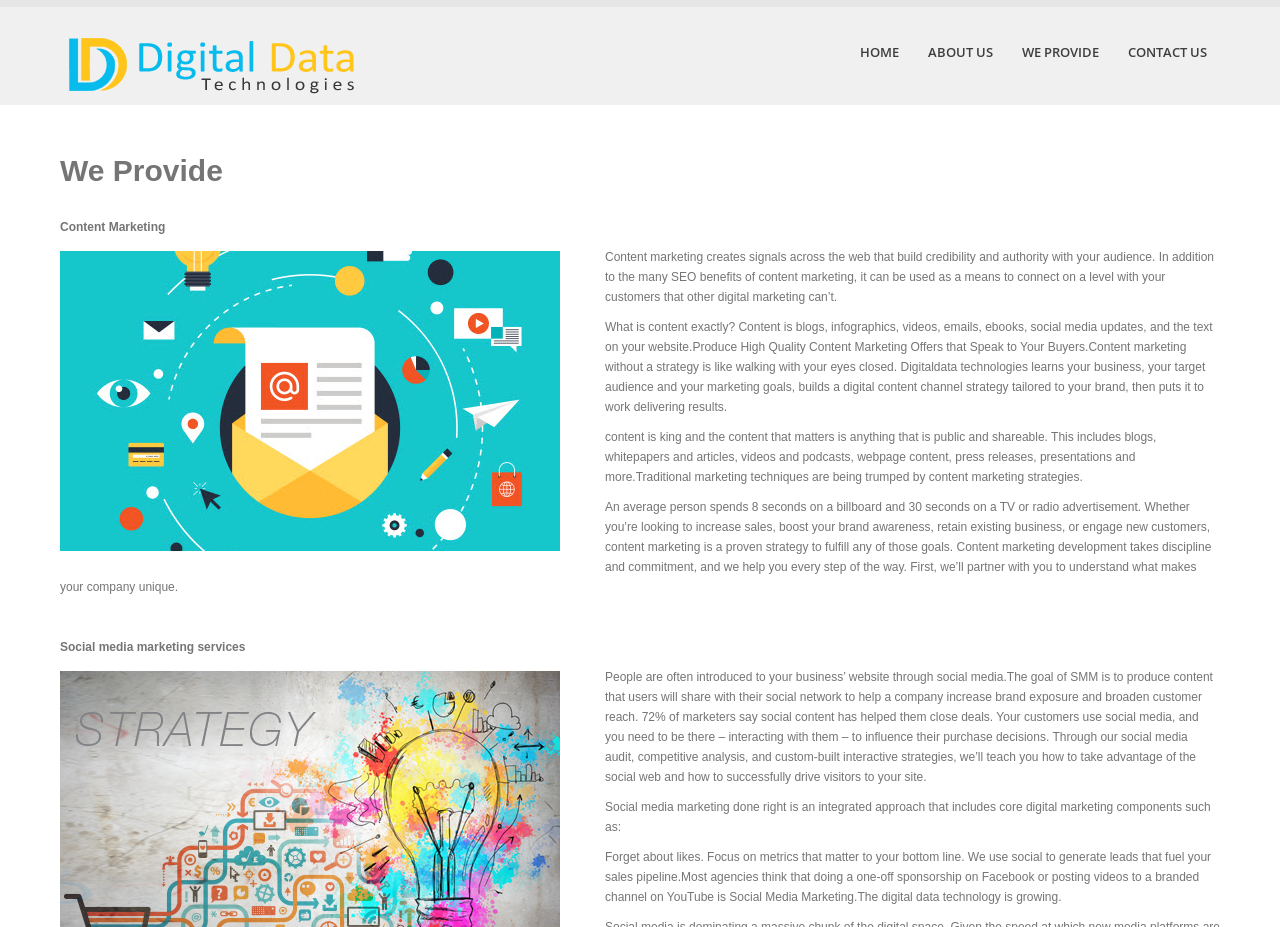Please use the details from the image to answer the following question comprehensively:
What is content marketing?

Based on the webpage, content marketing is described as creating signals across the web that build credibility and authority with the audience. It is also mentioned that content marketing can be used to connect with customers on a level that other digital marketing can't.